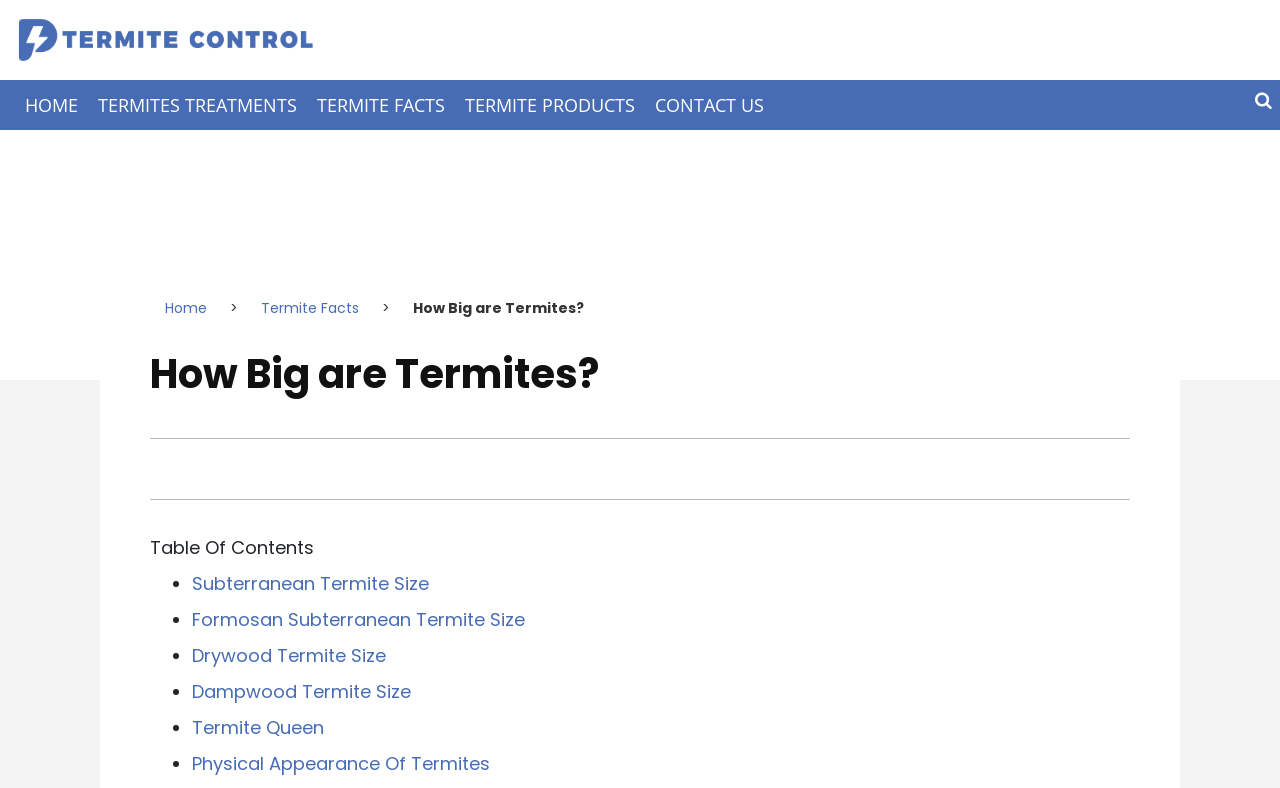Please mark the clickable region by giving the bounding box coordinates needed to complete this instruction: "view termite queen information".

[0.15, 0.908, 0.253, 0.94]